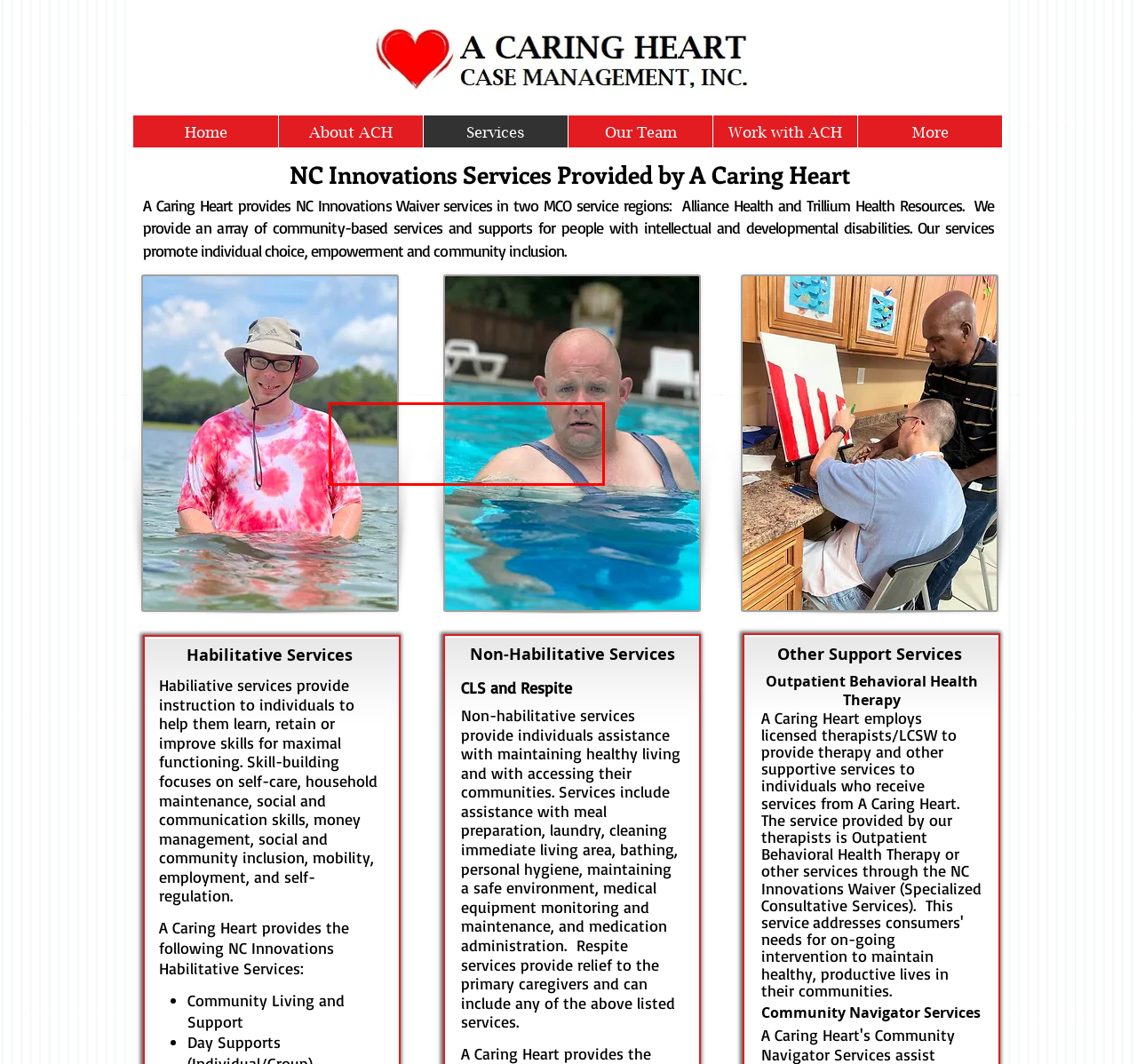Observe the screenshot of the webpage that includes a red rectangle bounding box. Conduct OCR on the content inside this red bounding box and generate the text.

Avenir Light is a clean and stylish font favored by designers. It's easy on the eyes and a great go-to font for titles, paragraphs & more.